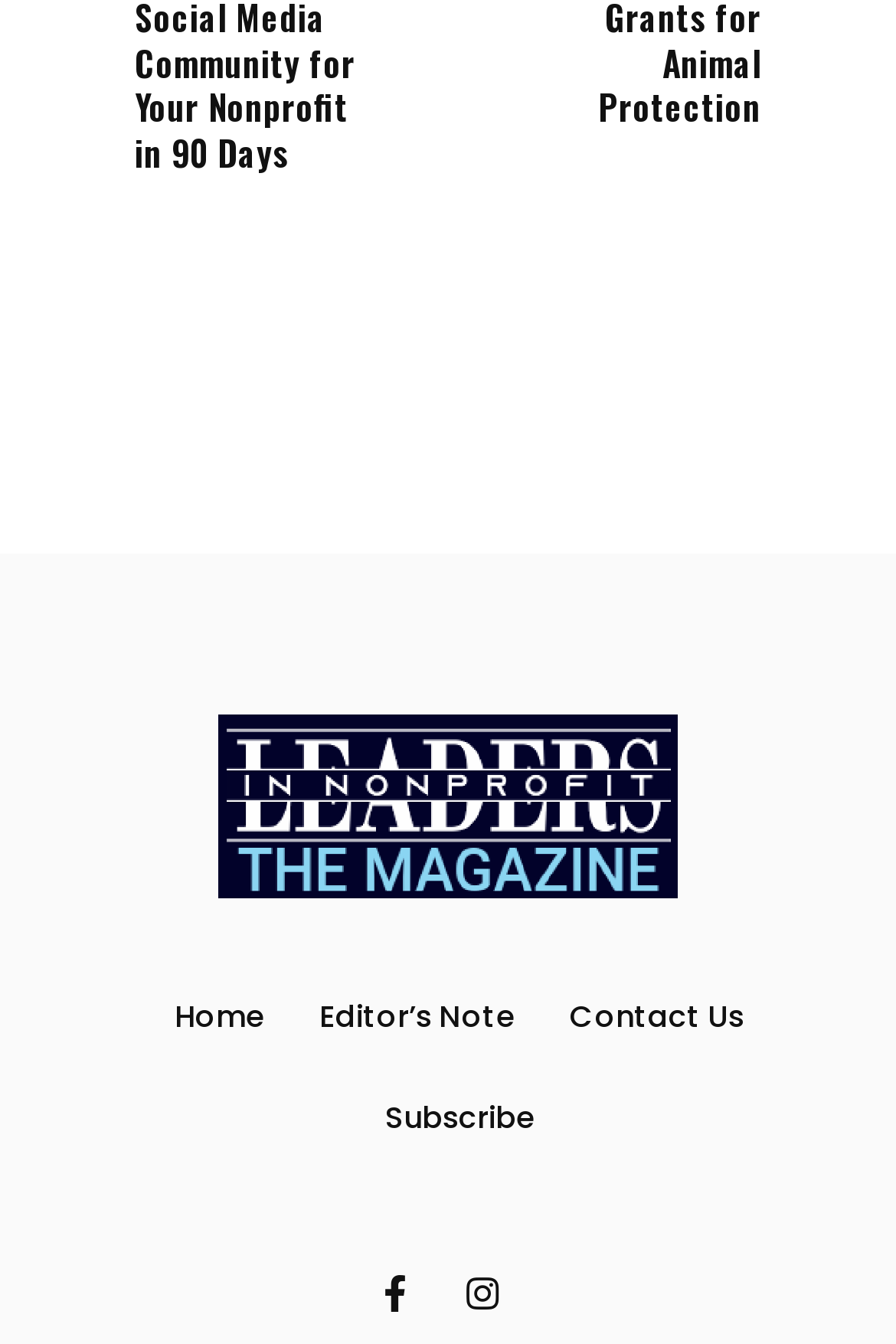How many navigation links are there?
Based on the image, give a one-word or short phrase answer.

5